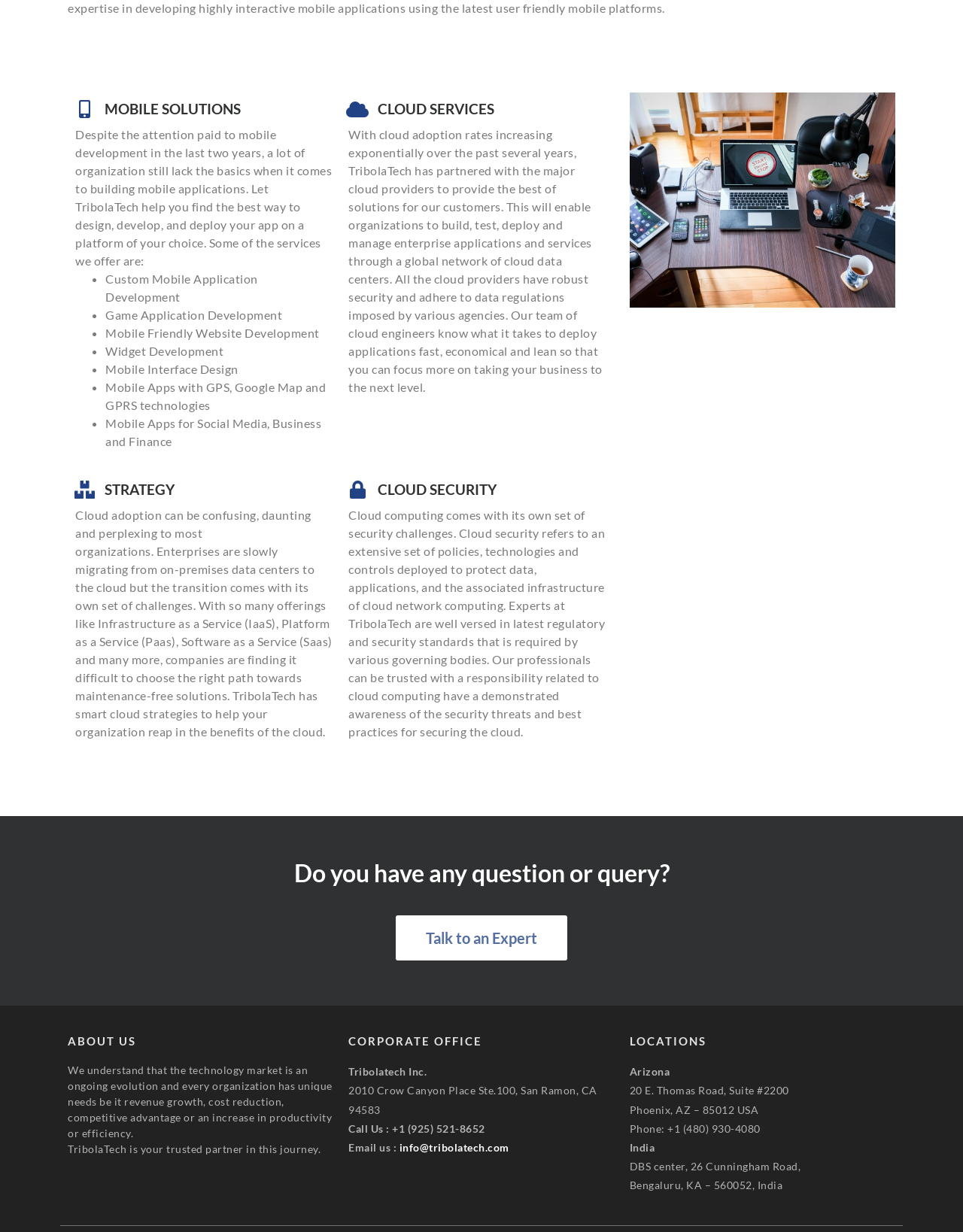Identify the bounding box coordinates of the HTML element based on this description: "info@tribolatech.com".

[0.415, 0.926, 0.529, 0.937]